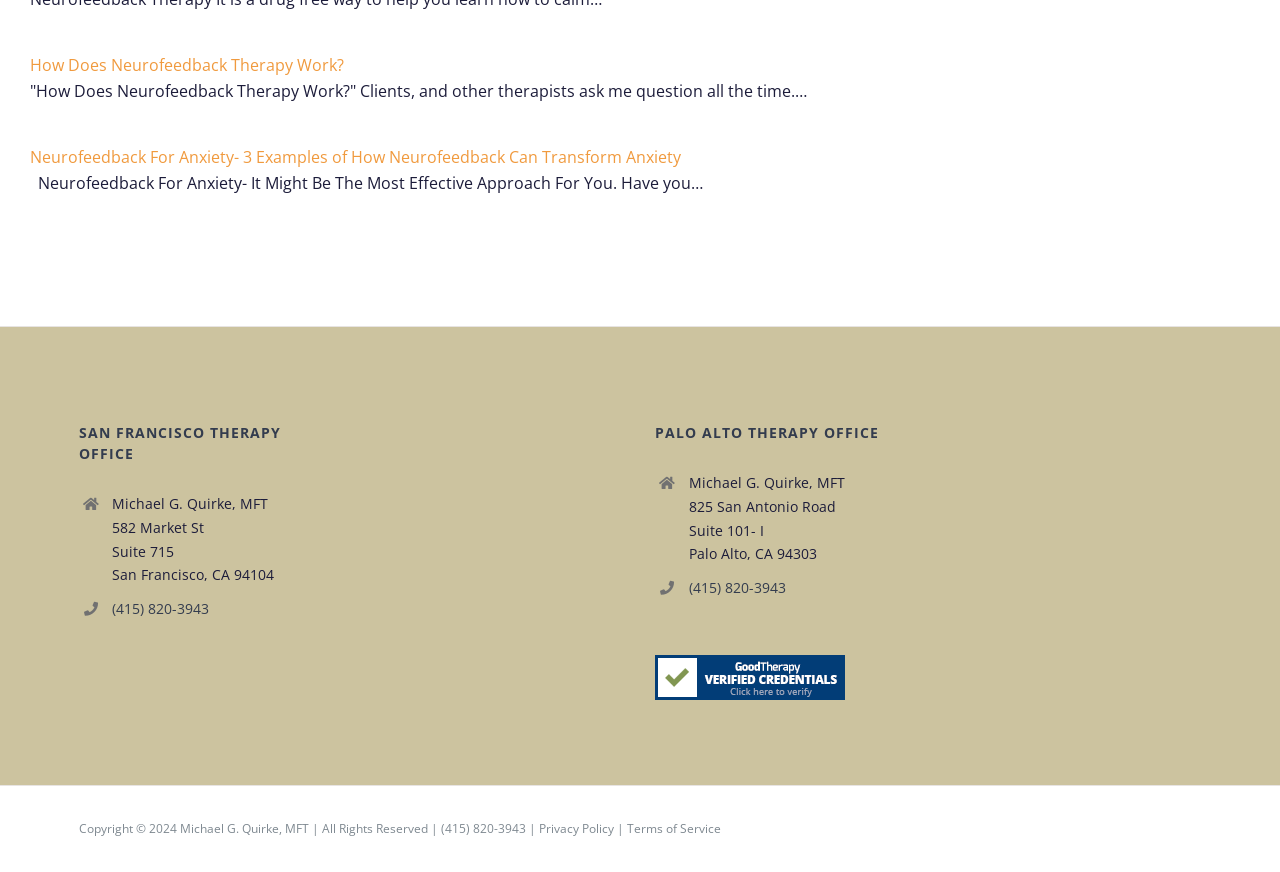Can you find the bounding box coordinates for the element to click on to achieve the instruction: "Check the privacy policy"?

[0.421, 0.94, 0.48, 0.96]